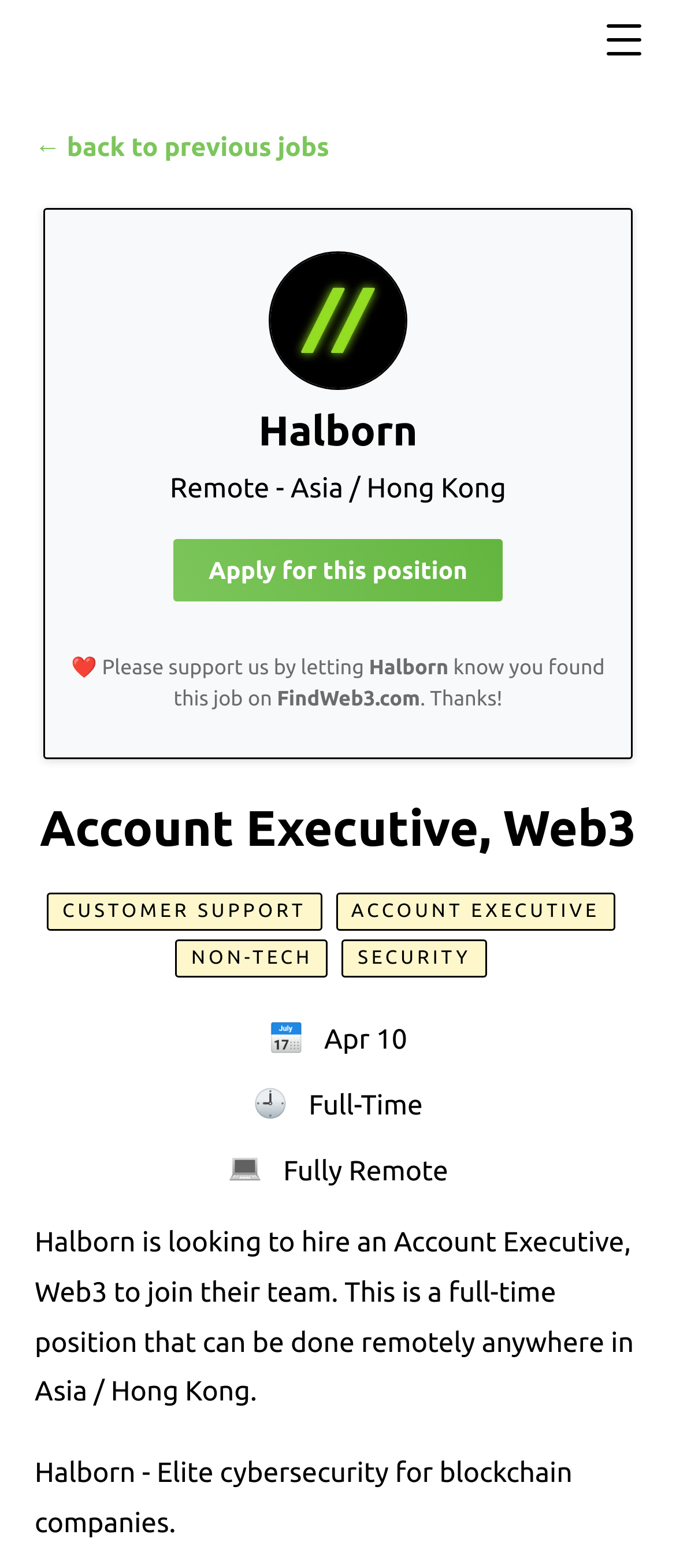What is the job position being applied for?
Examine the image and provide an in-depth answer to the question.

The job position being applied for can be found in the heading element with the text 'Account Executive, Web3' which is located at the bottom of the webpage. This heading is a subheading of the main heading 'Halborn'.